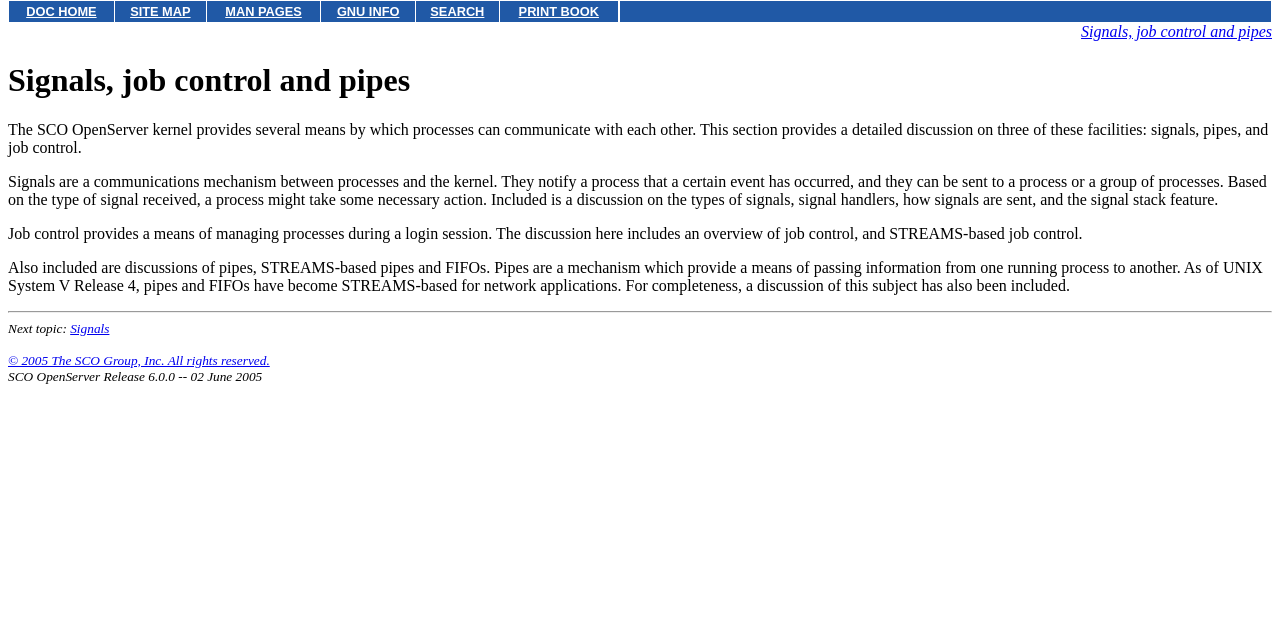Find and specify the bounding box coordinates that correspond to the clickable region for the instruction: "search".

[0.325, 0.002, 0.389, 0.034]